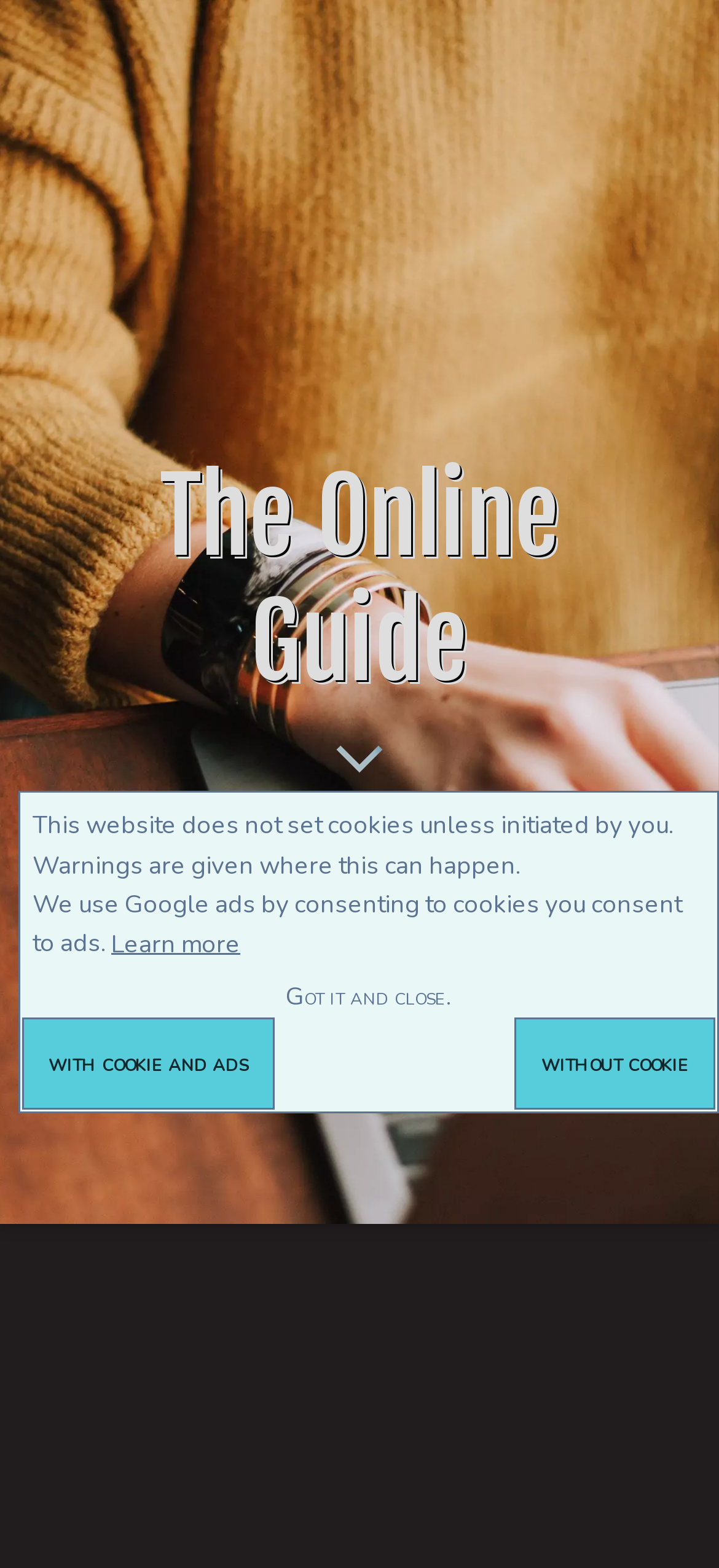Please indicate the bounding box coordinates of the element's region to be clicked to achieve the instruction: "Click the link to The Online Guide". Provide the coordinates as four float numbers between 0 and 1, i.e., [left, top, right, bottom].

[0.222, 0.289, 0.778, 0.448]